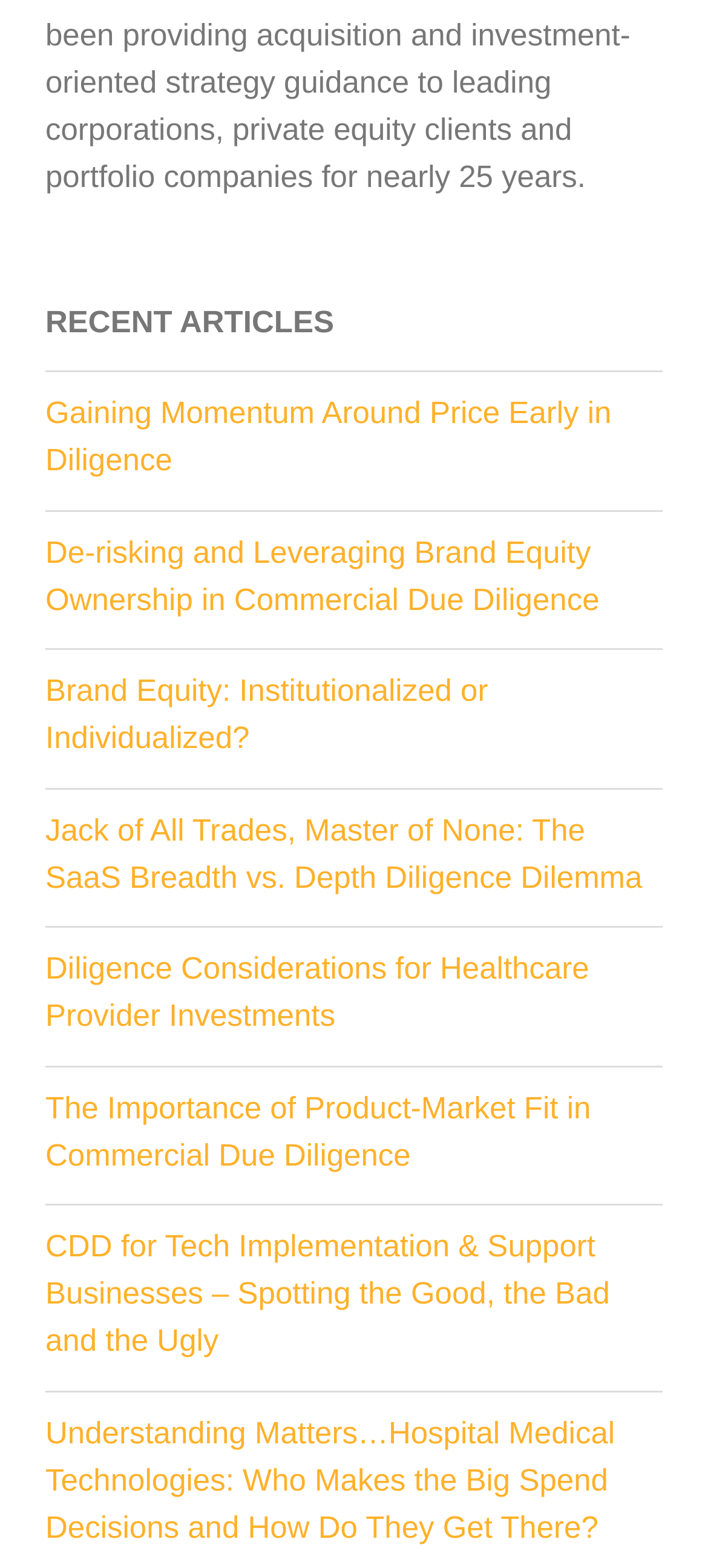Provide the bounding box coordinates of the HTML element described by the text: "Brand Equity: Institutionalized or Individualized?". The coordinates should be in the format [left, top, right, bottom] with values between 0 and 1.

[0.064, 0.42, 0.936, 0.492]